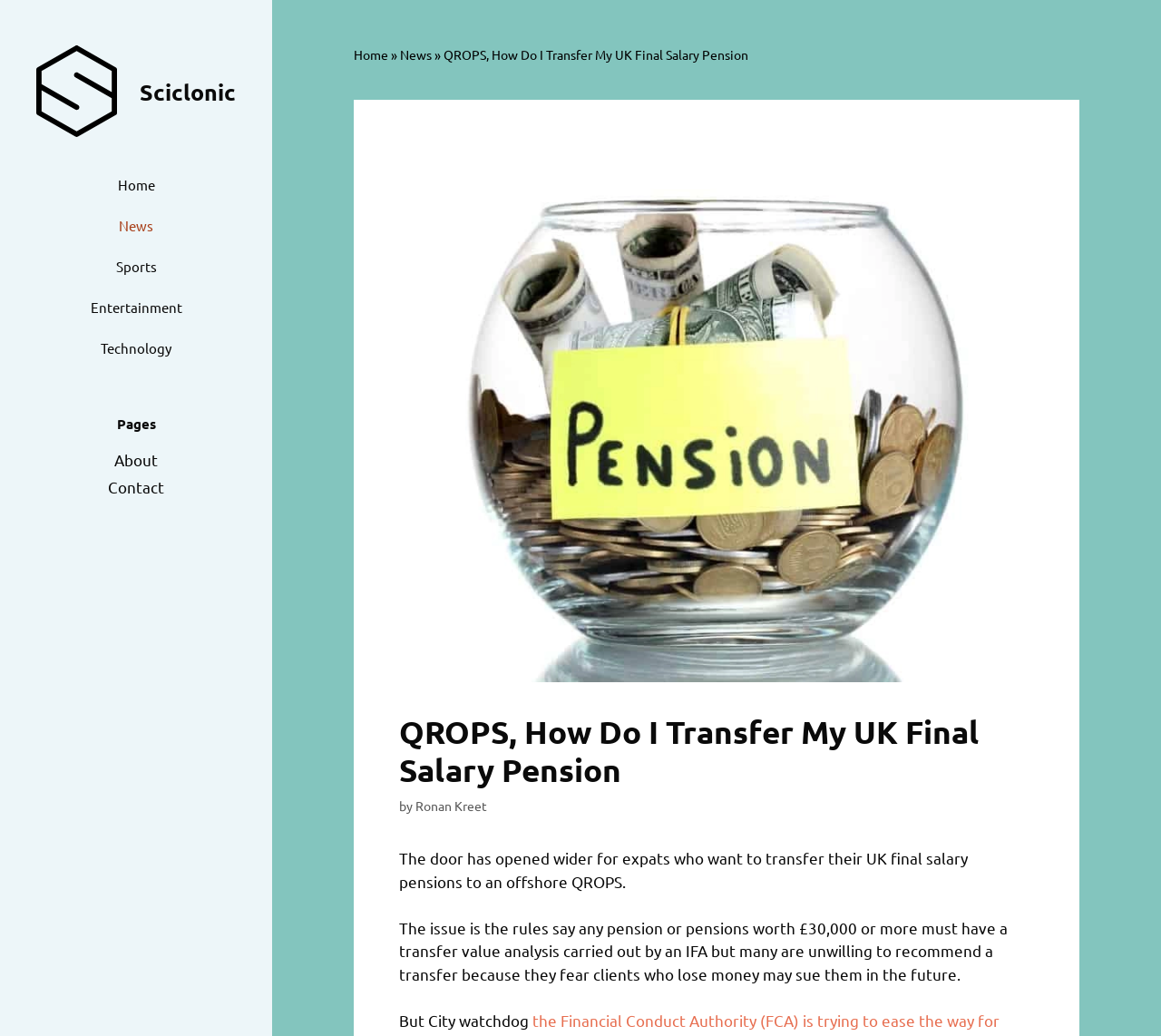Identify the bounding box coordinates of the area that should be clicked in order to complete the given instruction: "Click on the 'News' link in the breadcrumbs". The bounding box coordinates should be four float numbers between 0 and 1, i.e., [left, top, right, bottom].

[0.345, 0.045, 0.372, 0.06]